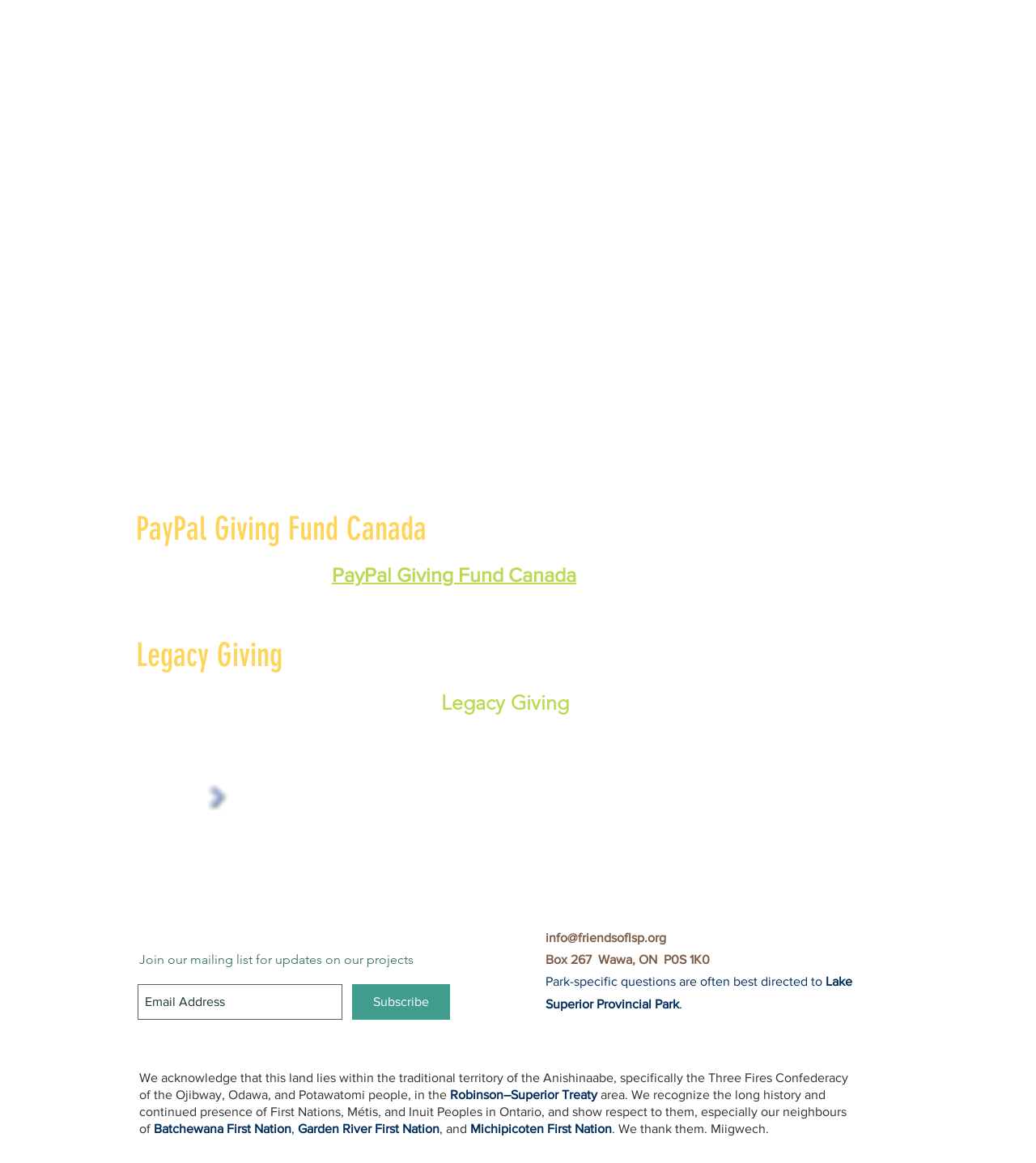Locate the bounding box coordinates of the clickable element to fulfill the following instruction: "Visit the 'Legacy Giving' page". Provide the coordinates as four float numbers between 0 and 1 in the format [left, top, right, bottom].

[0.426, 0.594, 0.549, 0.614]